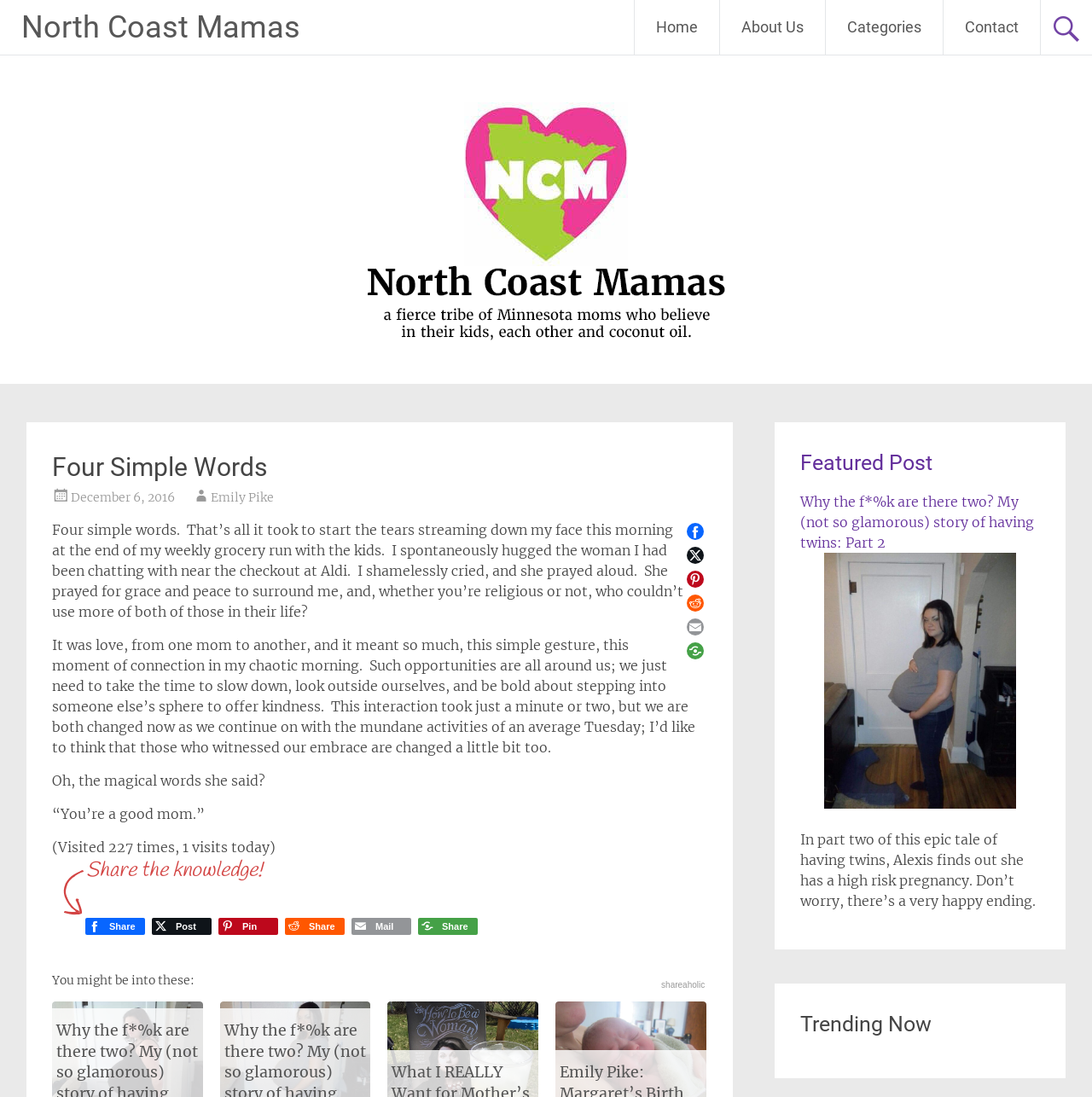Determine the bounding box for the described HTML element: "parent_node: Search for: name="s" placeholder="Search"". Ensure the coordinates are four float numbers between 0 and 1 in the format [left, top, right, bottom].

None